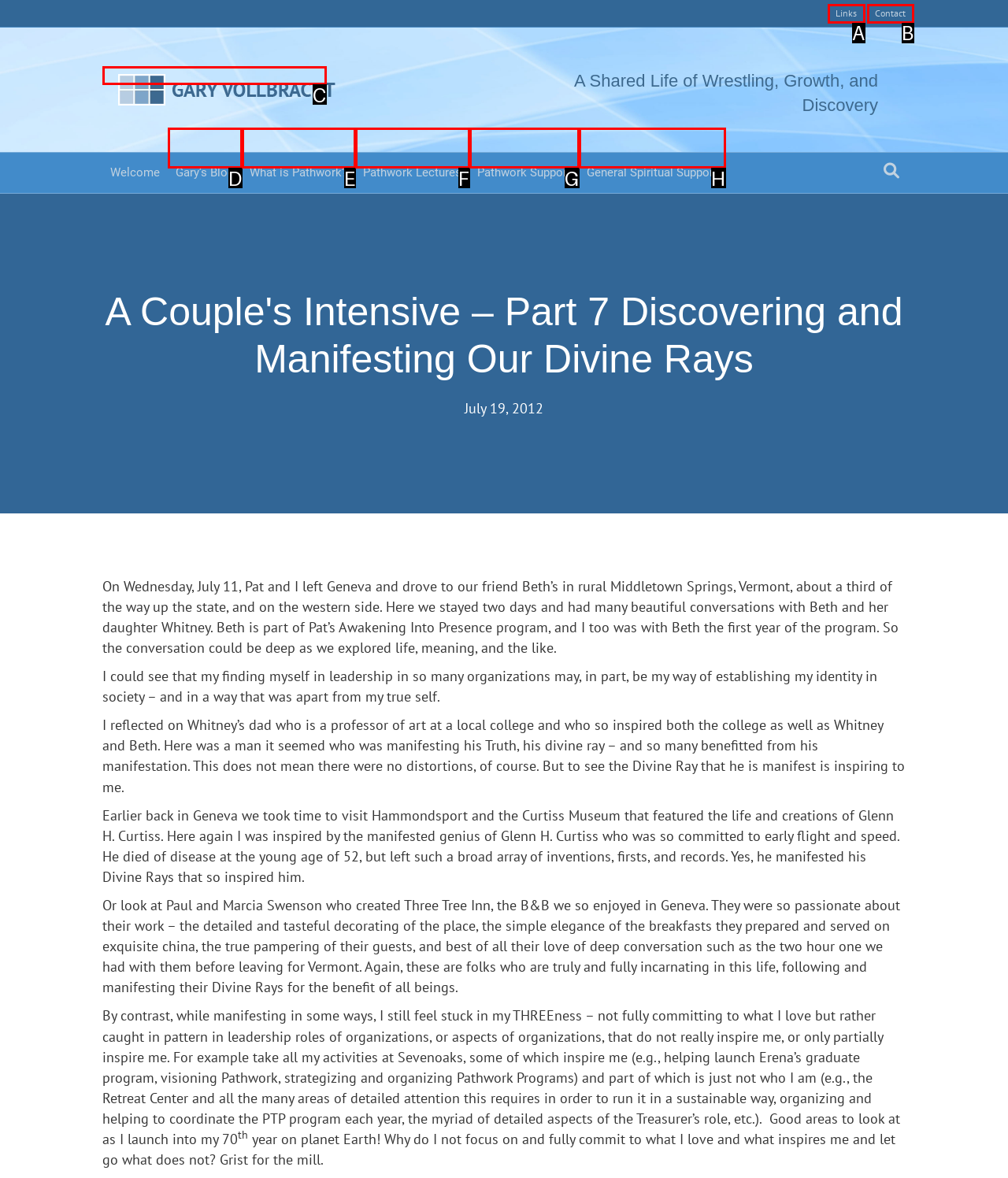With the provided description: General Spiritual Support, select the most suitable HTML element. Respond with the letter of the selected option.

H